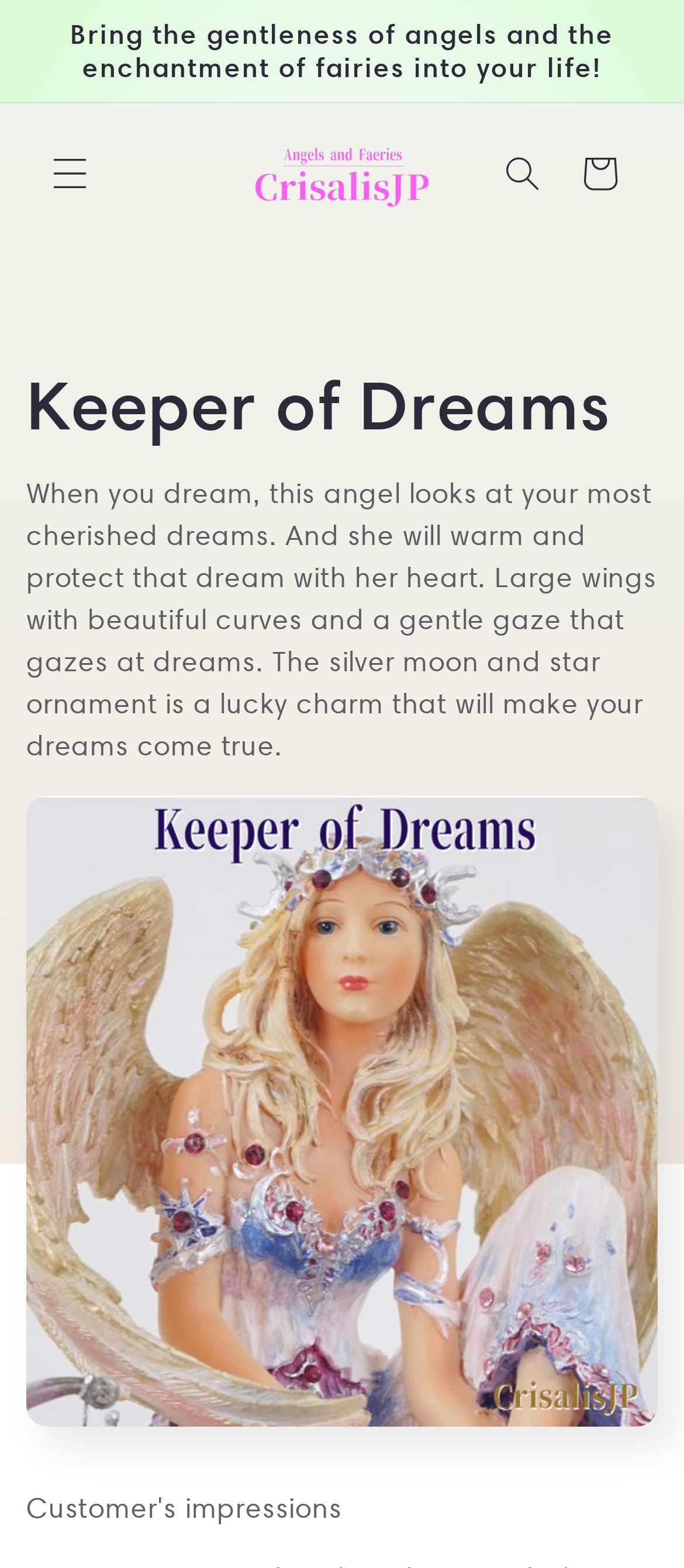Explain the webpage's design and content in an elaborate manner.

The webpage is about a product called "Keeper of Dreams" from the "天使と妖精のクリサリスコレクション" collection. At the top of the page, there is an announcement section with a brief message "Bring the gentleness of angels and the enchantment of fairies into your life!".

On the top left, there is a menu button. Next to it, there is a link to the collection, accompanied by a small image of the collection's logo. On the top right, there is a search button and a cart link.

Below the top section, there is a heading that reads "Collection: Keeper of Dreams". Underneath, there is a descriptive paragraph about the product, which explains that the angel in the product will warm and protect the user's cherished dreams. The paragraph also describes the product's features, including its large wings, gentle gaze, and a silver moon and star ornament that serves as a lucky charm.

Below the descriptive paragraph, there is a large image of the "Keeper of Dreams" product, which takes up most of the page's width. The image shows the product's details, including its wings and ornament.